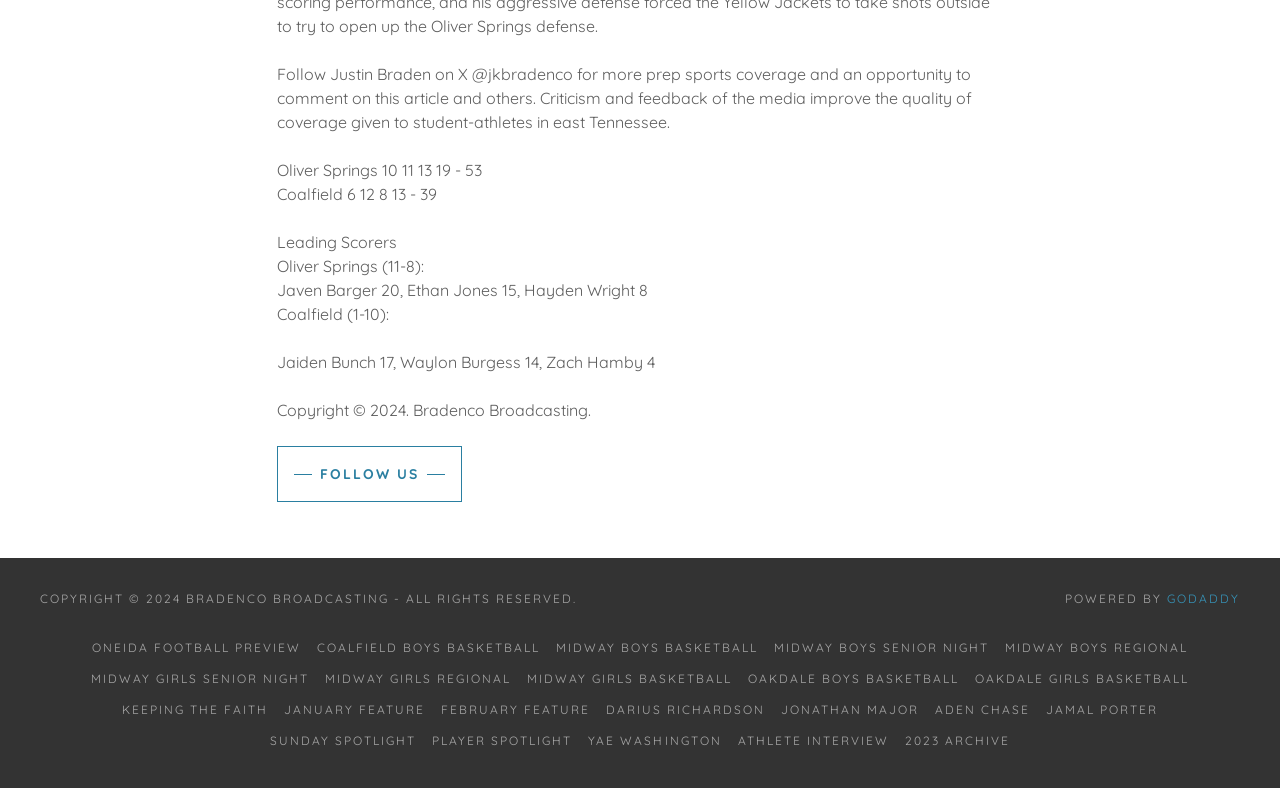How many teams are mentioned in the article?
Please ensure your answer to the question is detailed and covers all necessary aspects.

By carefully reading the article, I found that two teams are mentioned: Oliver Springs and Coalfield. The scores and leading scorers of these two teams are provided in the article.